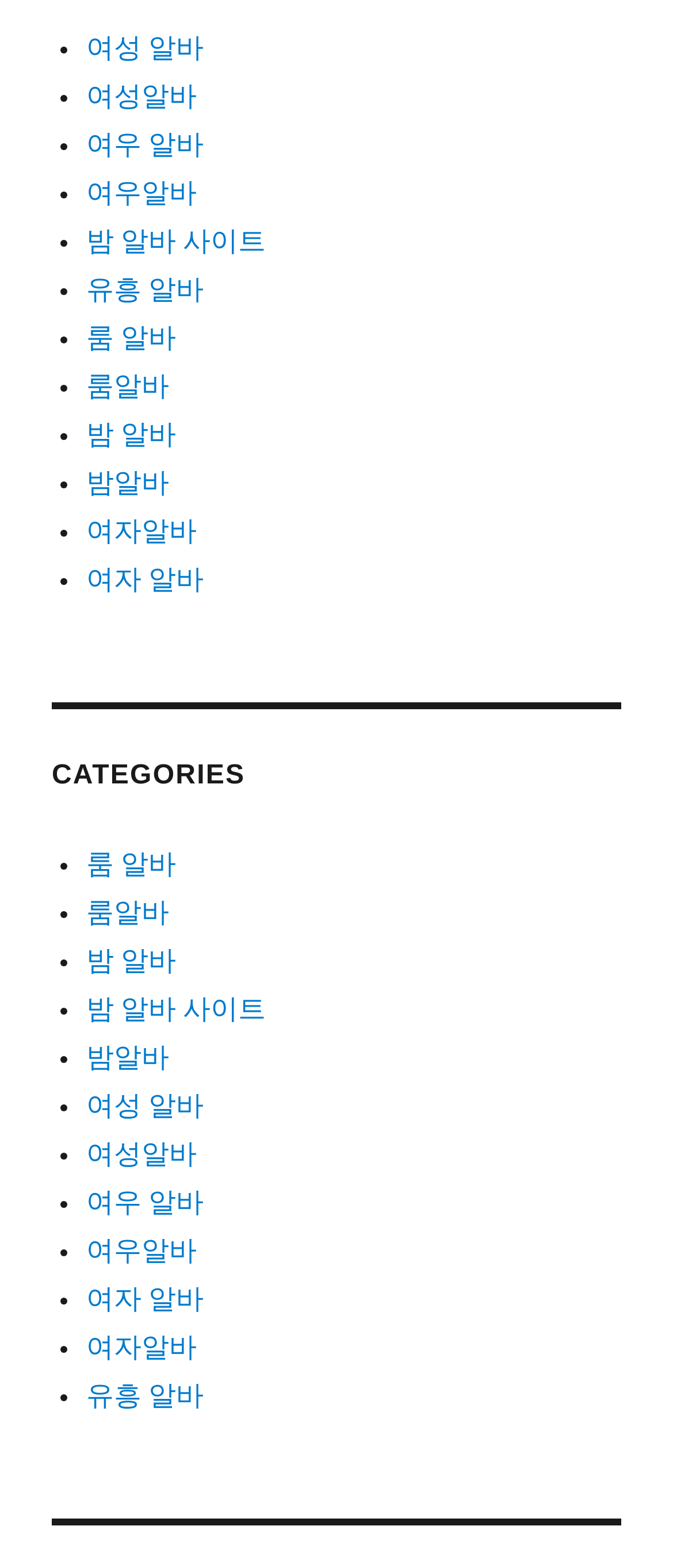What is the purpose of the 'Recent Posts' section?
Please use the image to provide a one-word or short phrase answer.

Display recent posts